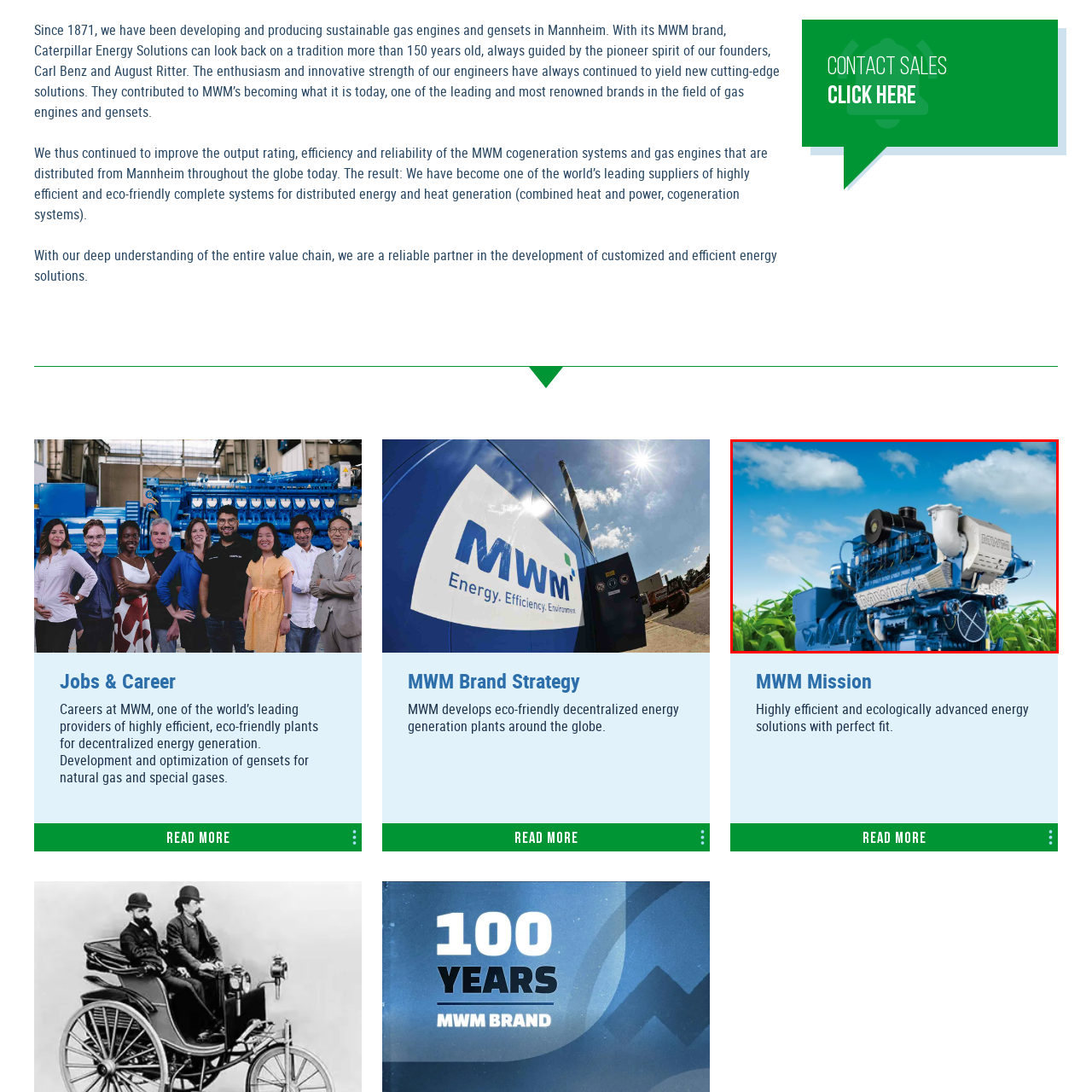What is the primary focus of MWM's mission?
Observe the image inside the red bounding box carefully and answer the question in detail.

The caption highlights MWM's mission to provide highly efficient and advanced energy solutions tailored to meet modern demands, with a primary focus on eco-friendly energy generation, which is reflected in their commitment to sustainable gas engines and gensets.